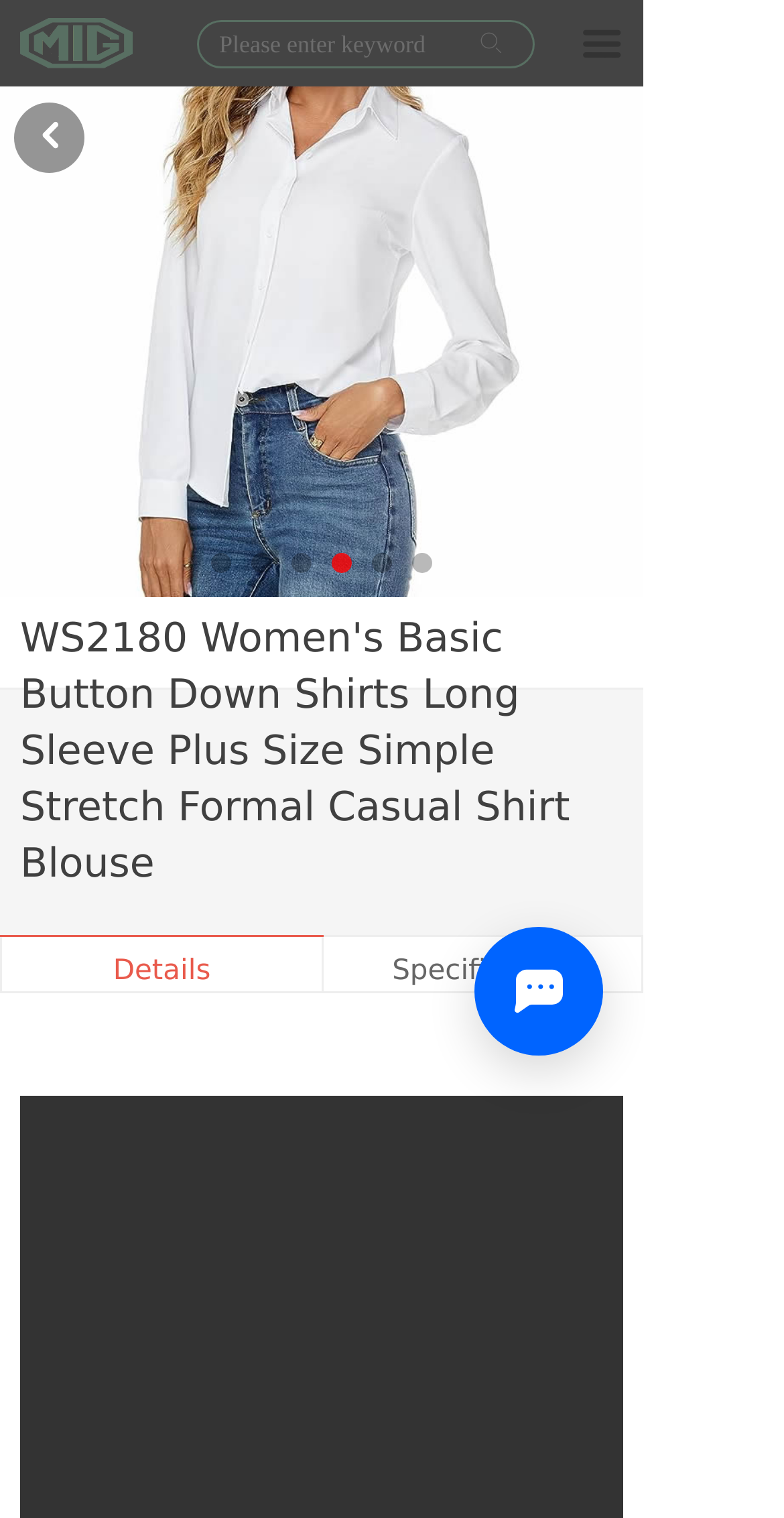Provide a one-word or brief phrase answer to the question:
How many links are present on the page?

5